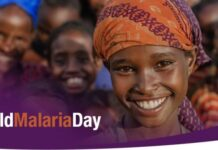What is the overall mood conveyed by the image?
Please provide a comprehensive and detailed answer to the question.

The image features smiling individuals, vibrant colors, and a sense of community, which collectively convey a message of joy, hope, and resilience, emphasizing the importance of collective effort in improving public health.